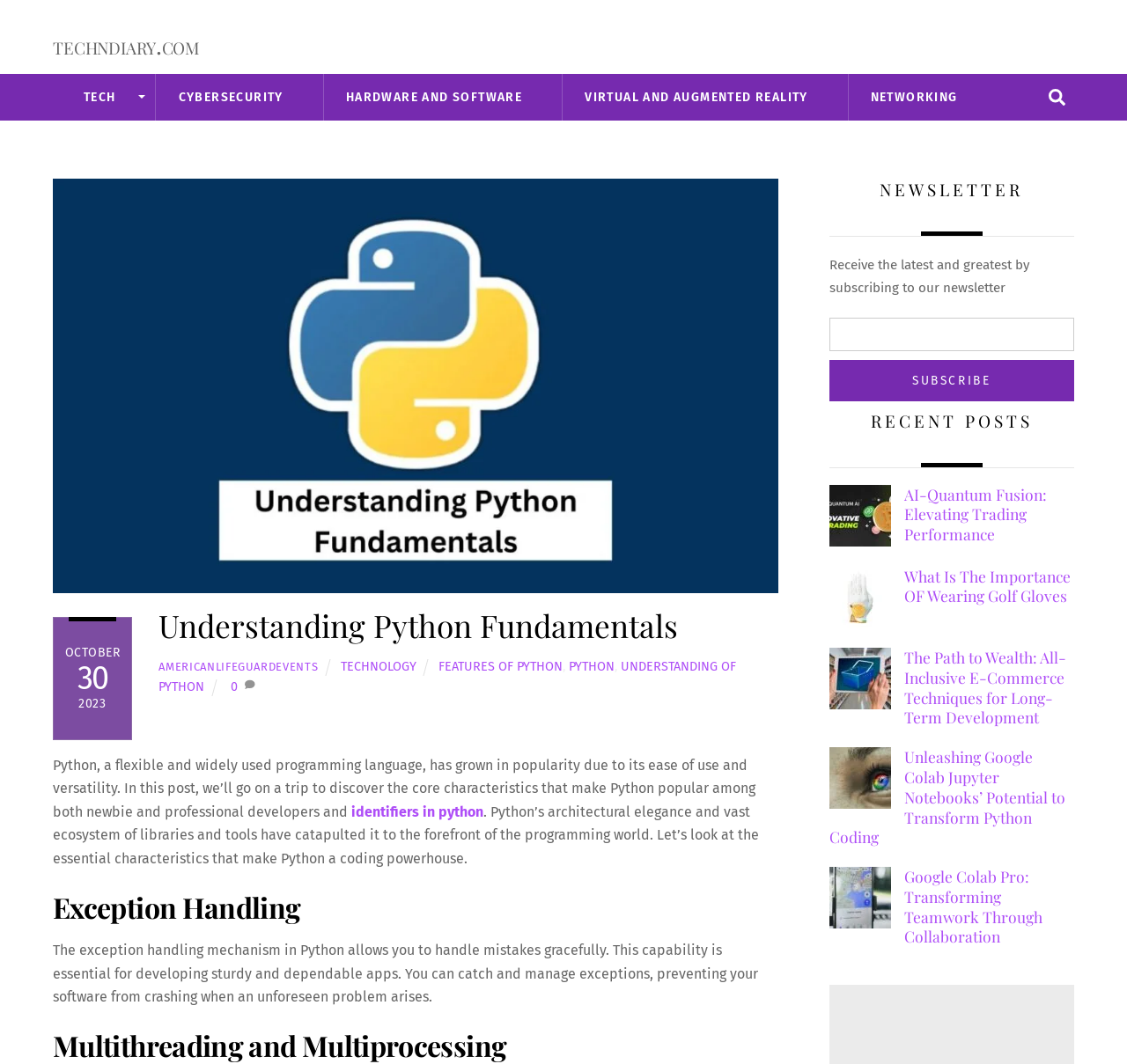Highlight the bounding box coordinates of the element you need to click to perform the following instruction: "Search for something."

[0.923, 0.075, 0.953, 0.107]